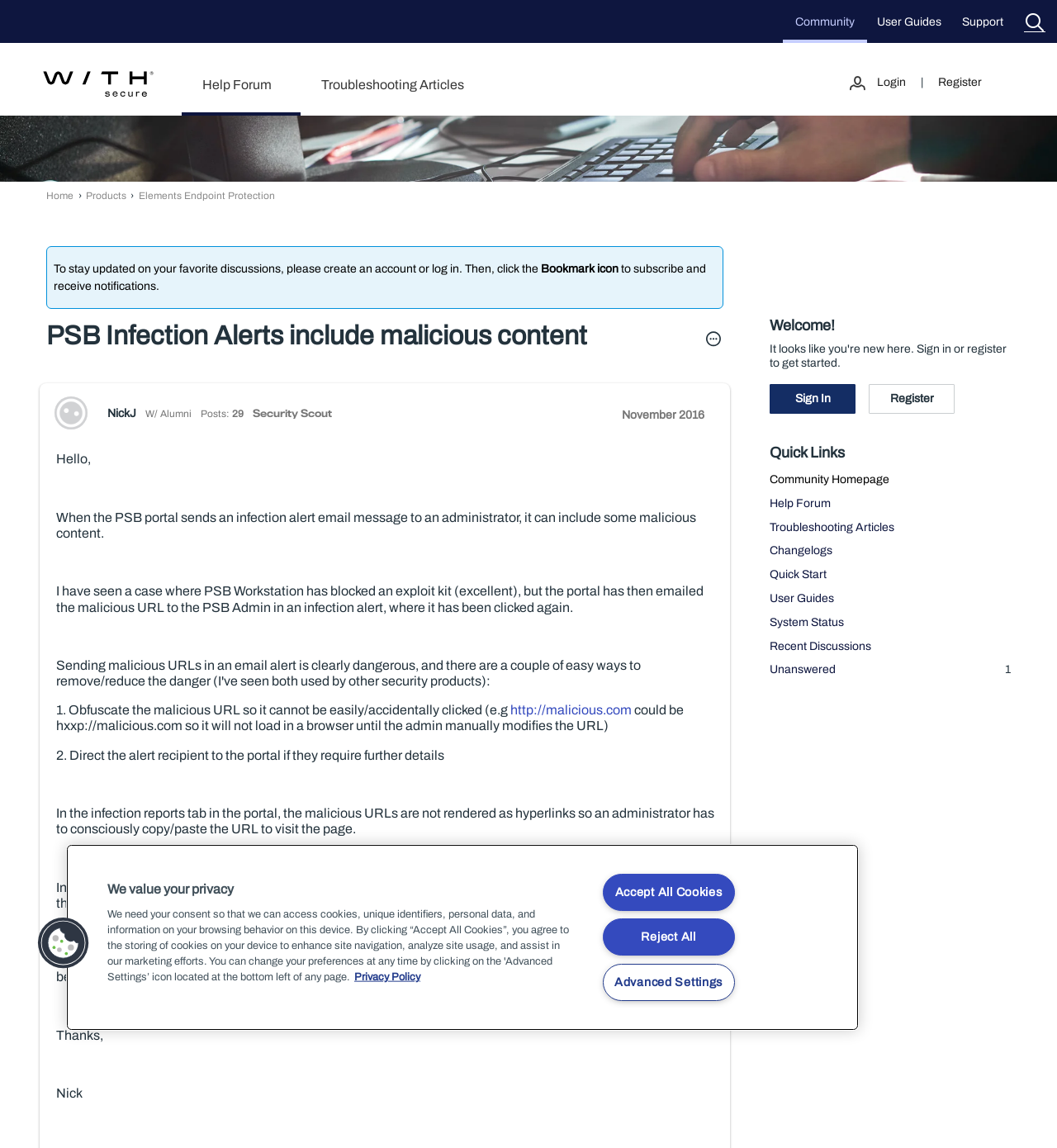Please identify the bounding box coordinates of the region to click in order to complete the given instruction: "Click the 'Register' link". The coordinates should be four float numbers between 0 and 1, i.e., [left, top, right, bottom].

[0.888, 0.066, 0.929, 0.077]